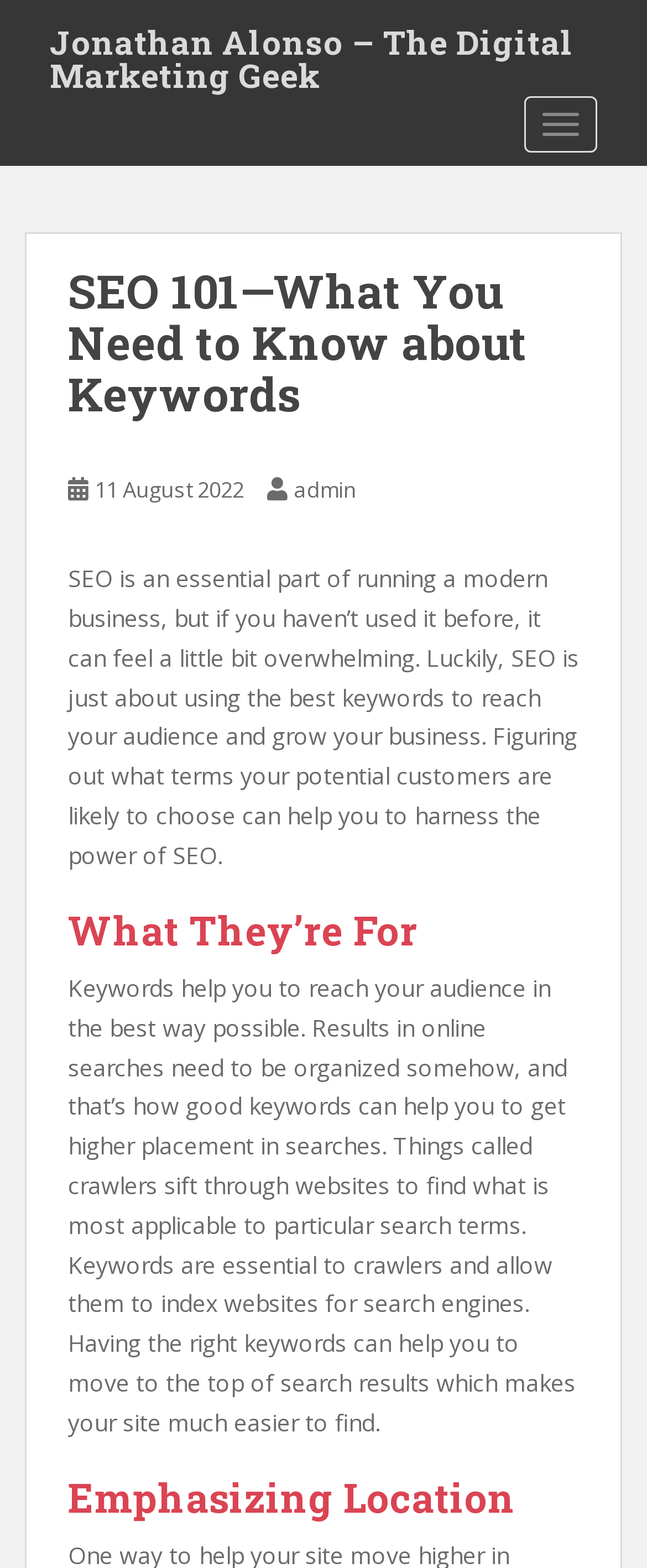Locate the bounding box coordinates for the element described below: "11 August 202218 August 2023". The coordinates must be four float values between 0 and 1, formatted as [left, top, right, bottom].

[0.146, 0.303, 0.377, 0.322]